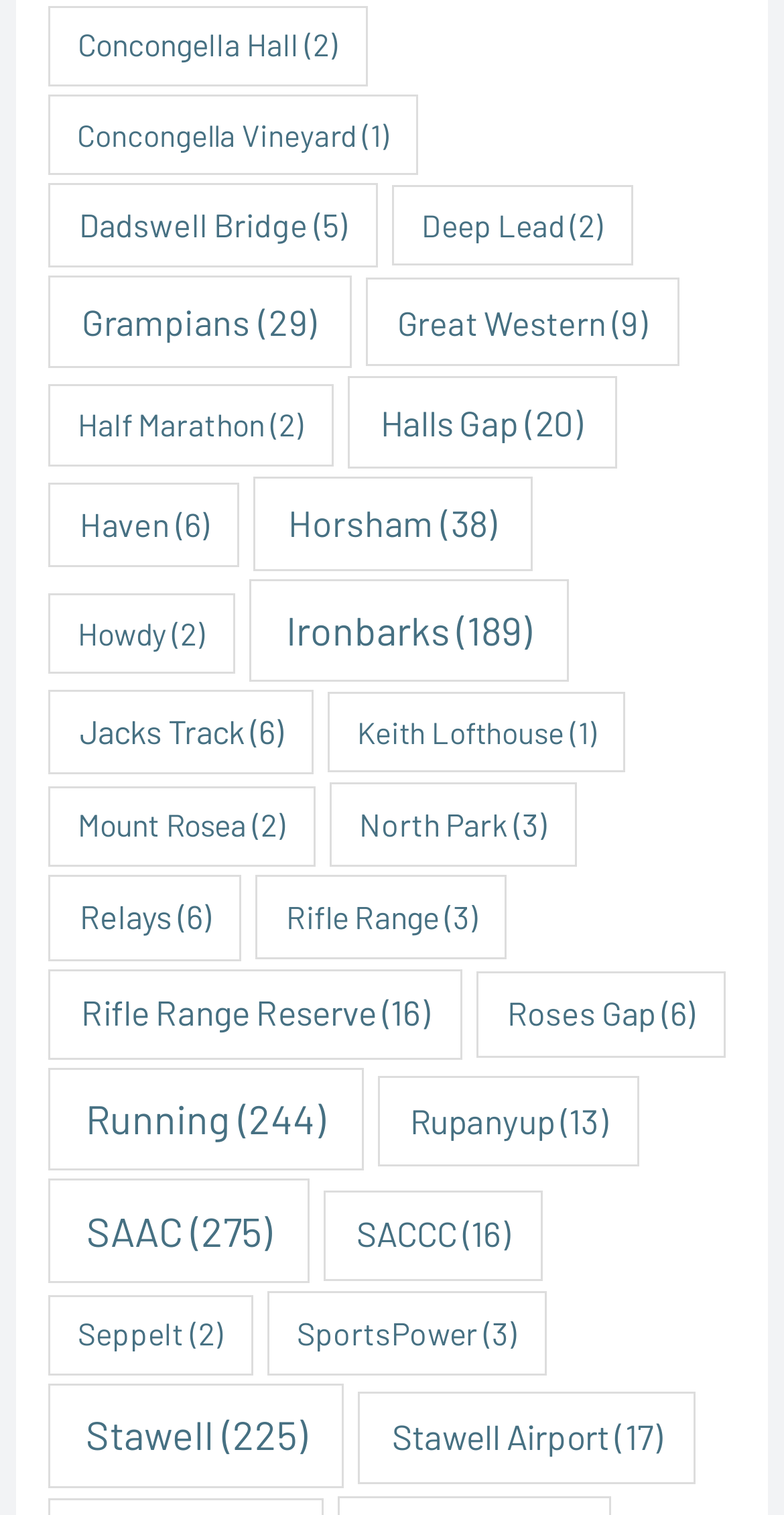How many links are on this webpage?
From the image, respond with a single word or phrase.

38